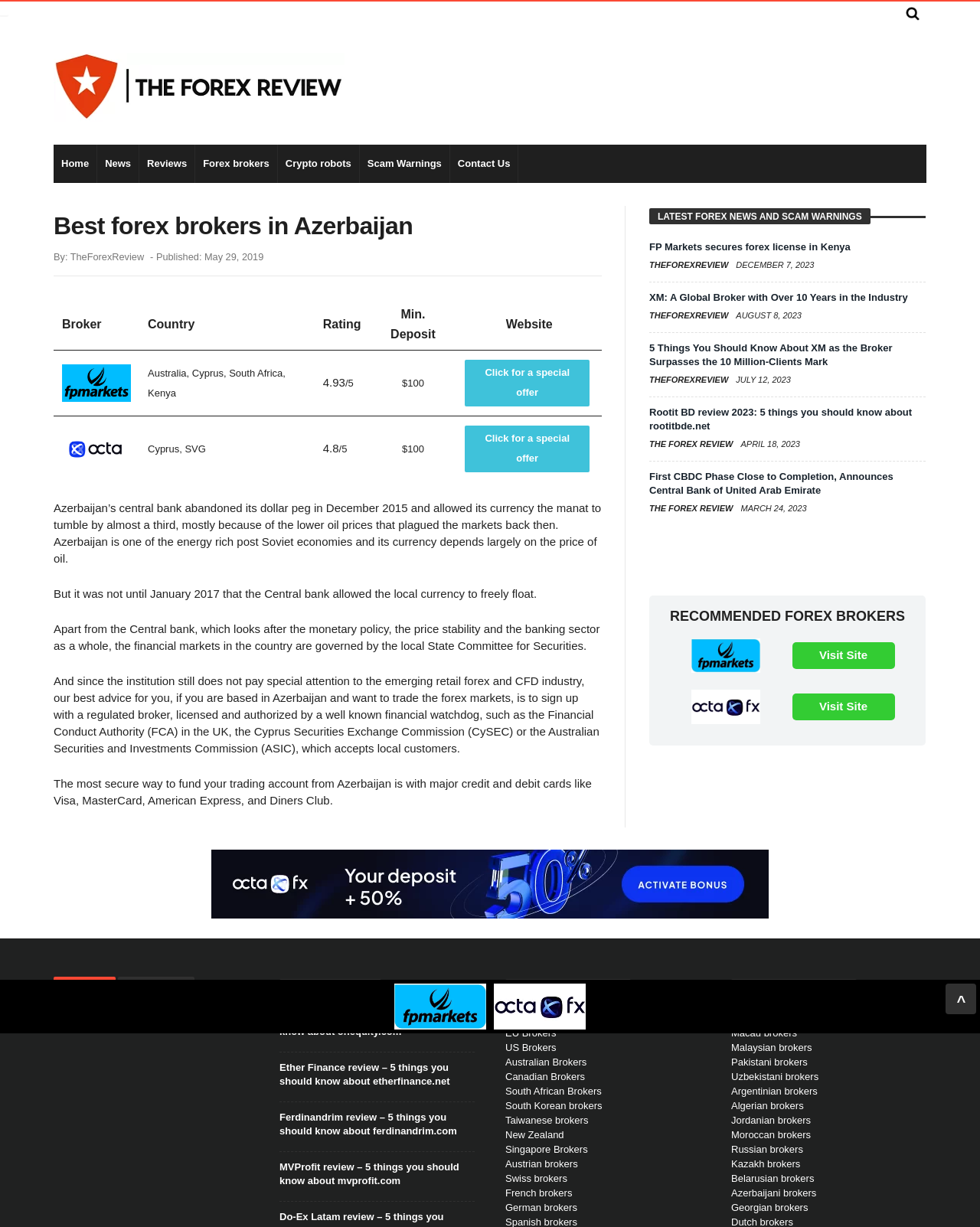Using the provided description South African Brokers, find the bounding box coordinates for the UI element. Provide the coordinates in (top-left x, top-left y, bottom-right x, bottom-right y) format, ensuring all values are between 0 and 1.

[0.516, 0.885, 0.614, 0.894]